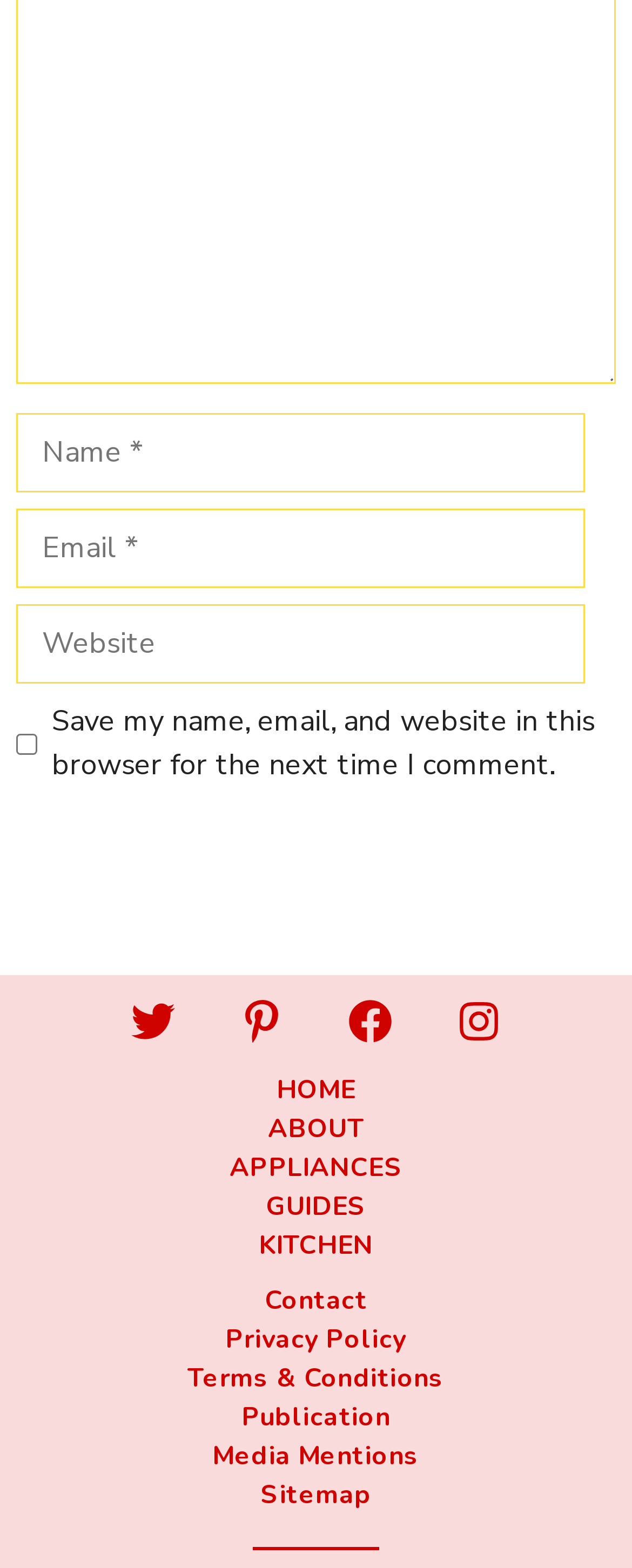Determine the bounding box coordinates of the section to be clicked to follow the instruction: "Check the Save my name, email, and website in this browser for the next time I comment checkbox". The coordinates should be given as four float numbers between 0 and 1, formatted as [left, top, right, bottom].

[0.026, 0.468, 0.059, 0.481]